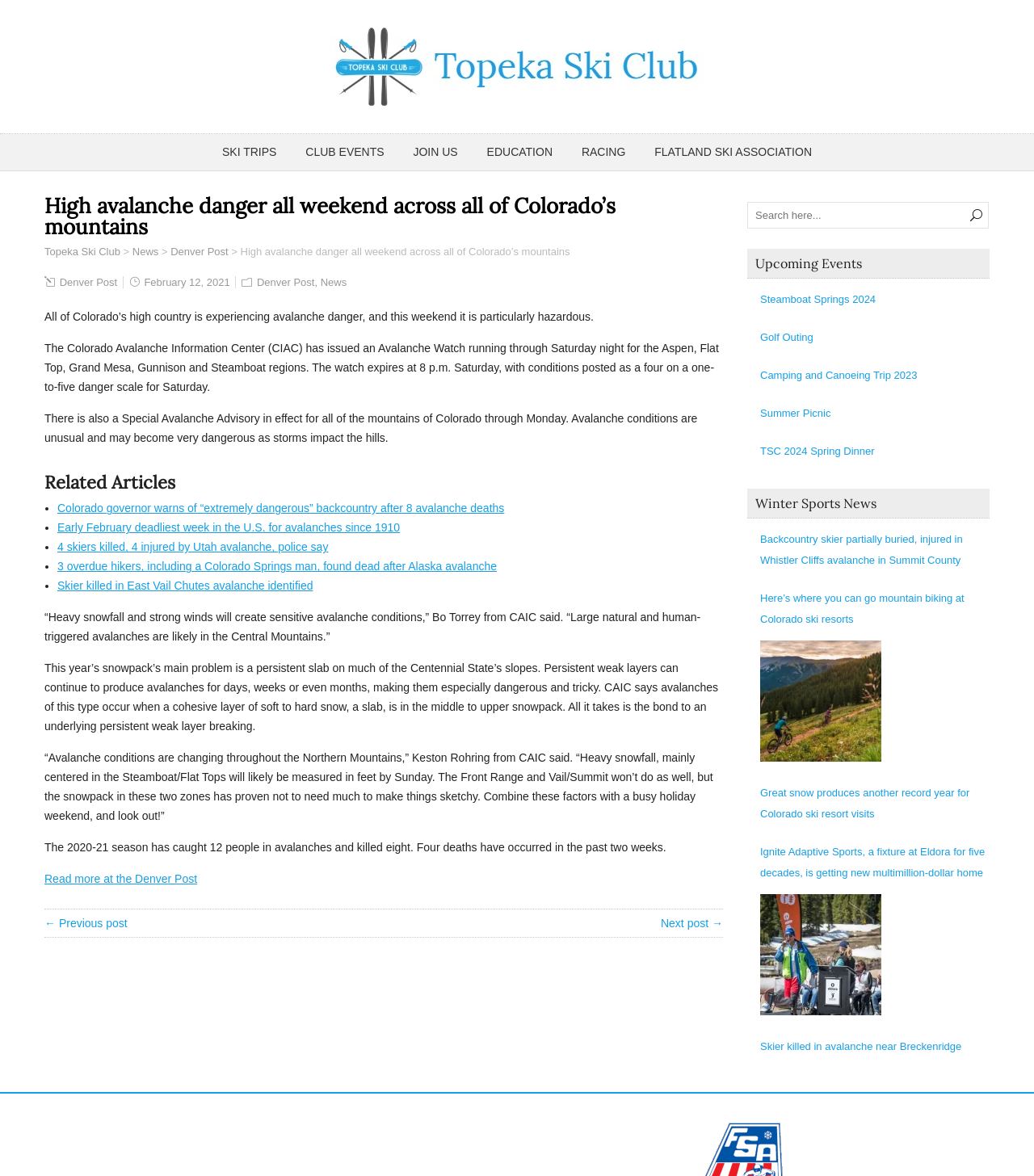Please identify the bounding box coordinates of the clickable area that will allow you to execute the instruction: "Check the 'Winter Sports News'".

[0.73, 0.421, 0.848, 0.435]